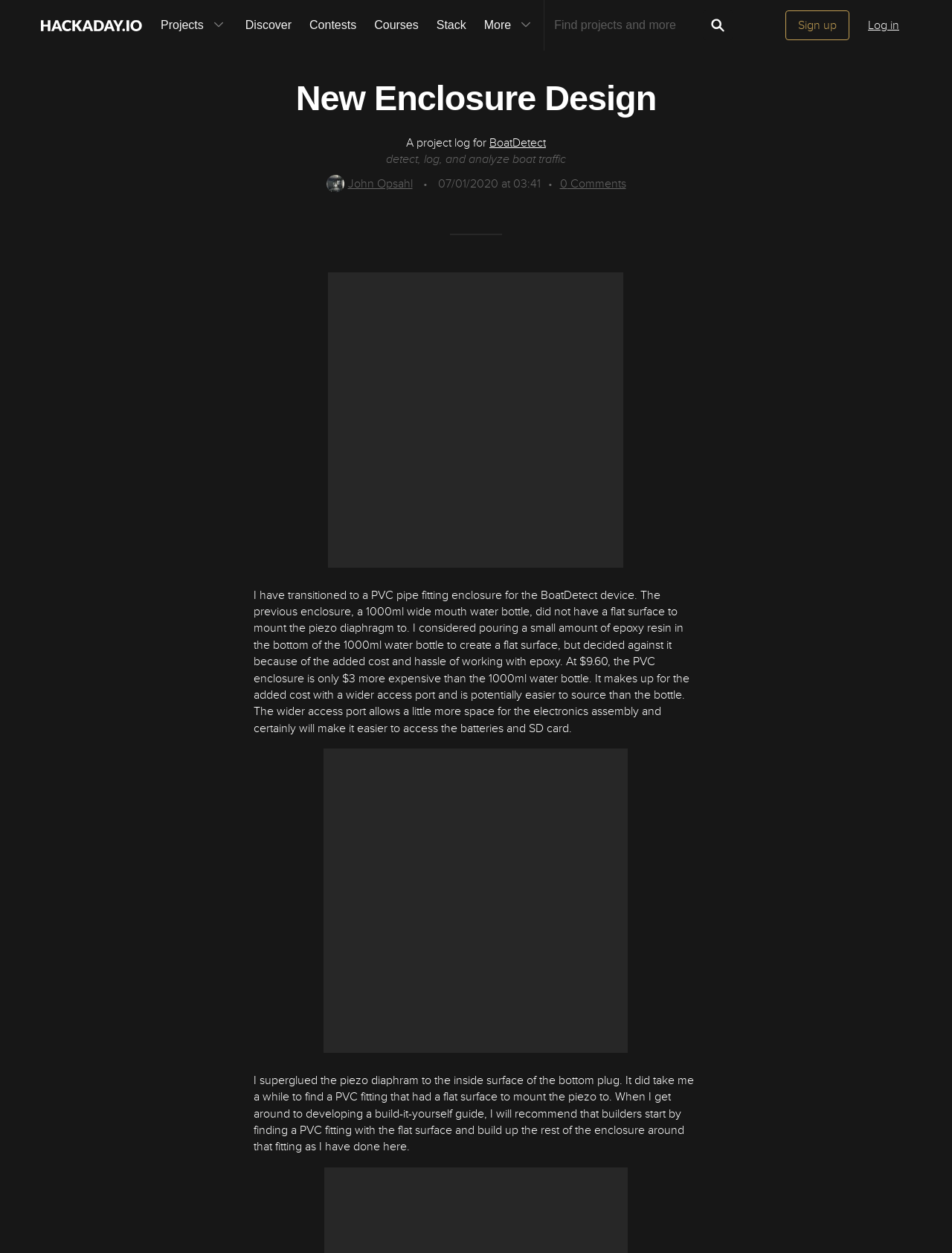Find the bounding box coordinates of the clickable area required to complete the following action: "Click on the Hackaday.io logo".

[0.042, 0.0, 0.159, 0.04]